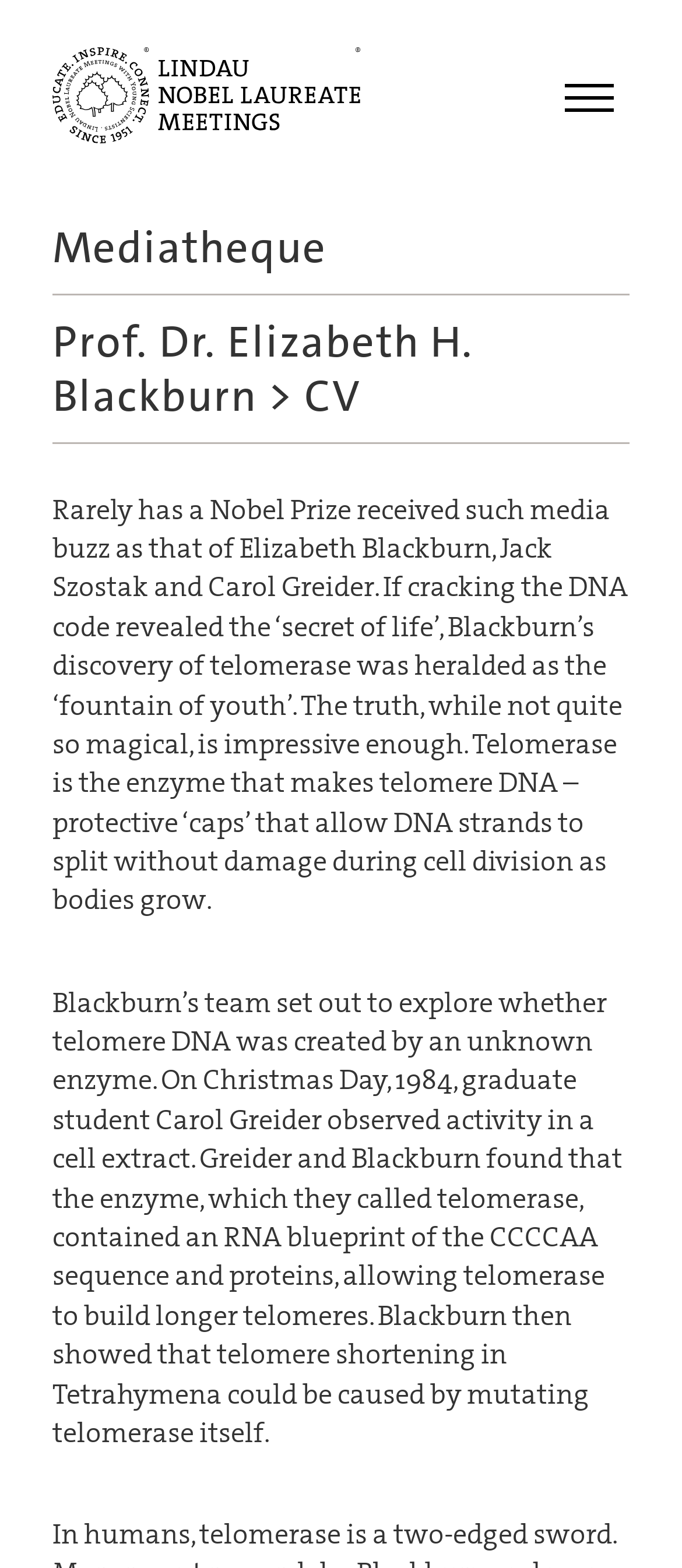Pinpoint the bounding box coordinates of the clickable element needed to complete the instruction: "Go to the Laureates page". The coordinates should be provided as four float numbers between 0 and 1: [left, top, right, bottom].

[0.572, 0.149, 0.821, 0.192]